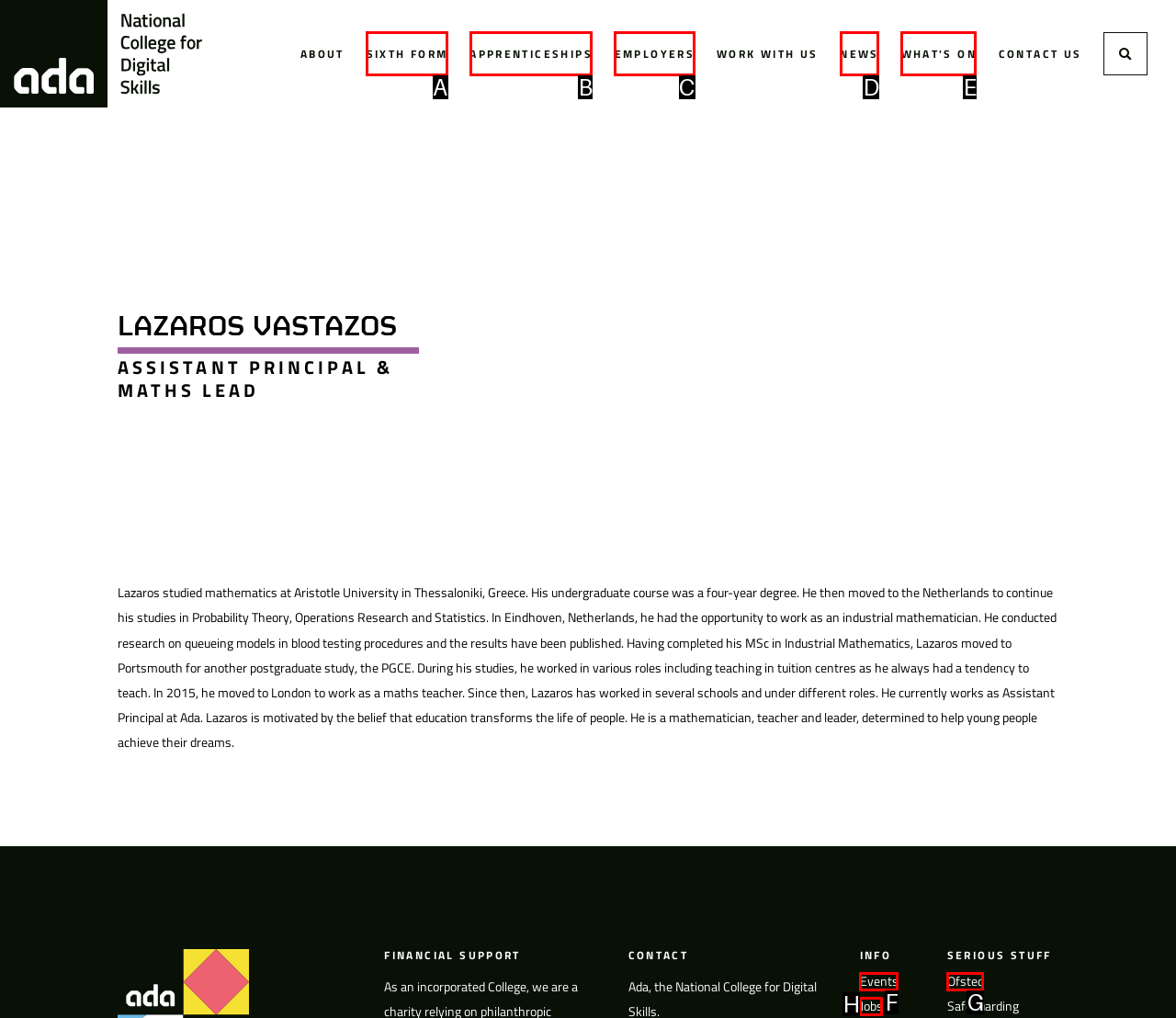Identify the letter of the correct UI element to fulfill the task: Check the Events link from the given options in the screenshot.

F